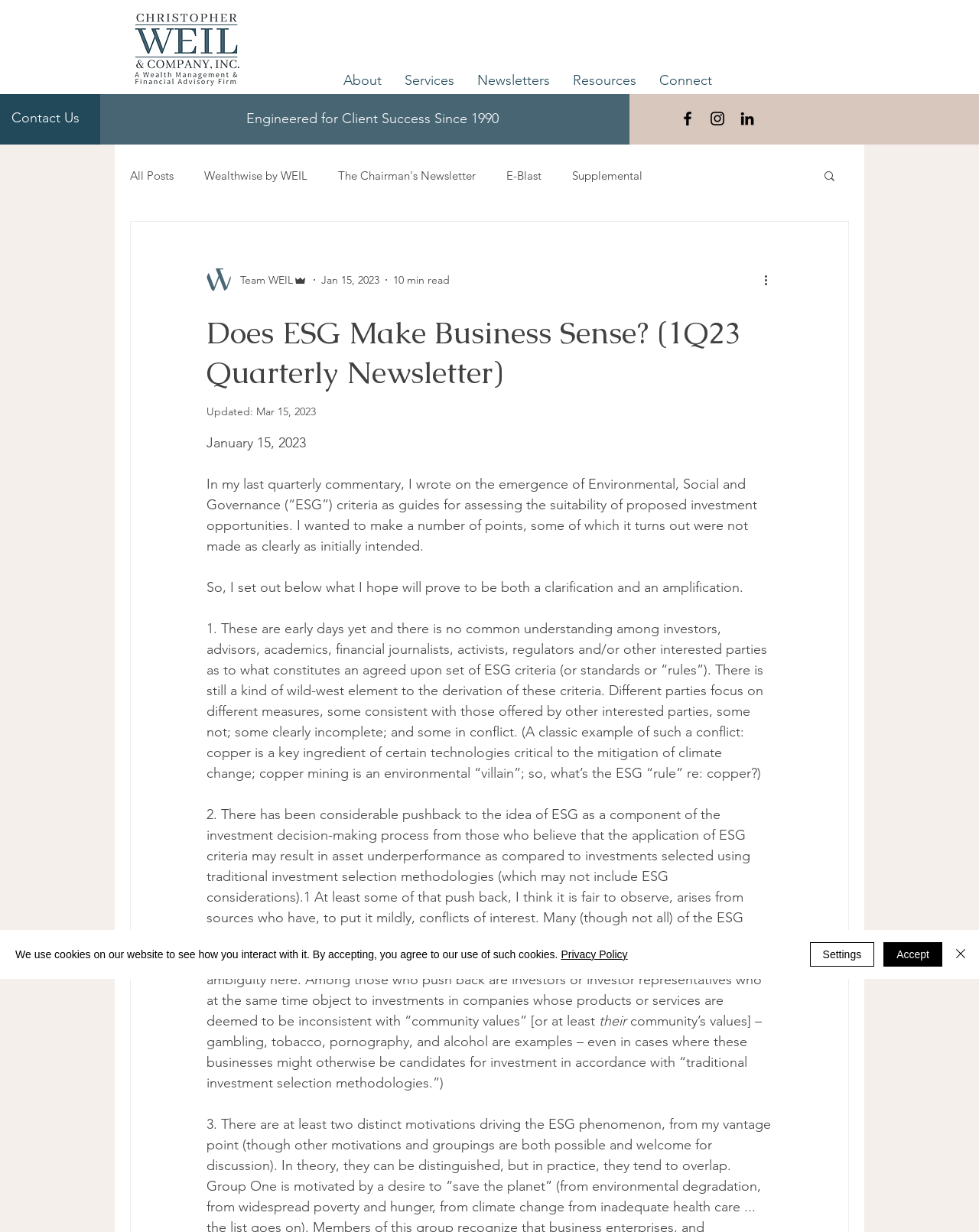Find and indicate the bounding box coordinates of the region you should select to follow the given instruction: "Visit the 'Facebook' page".

[0.693, 0.089, 0.712, 0.104]